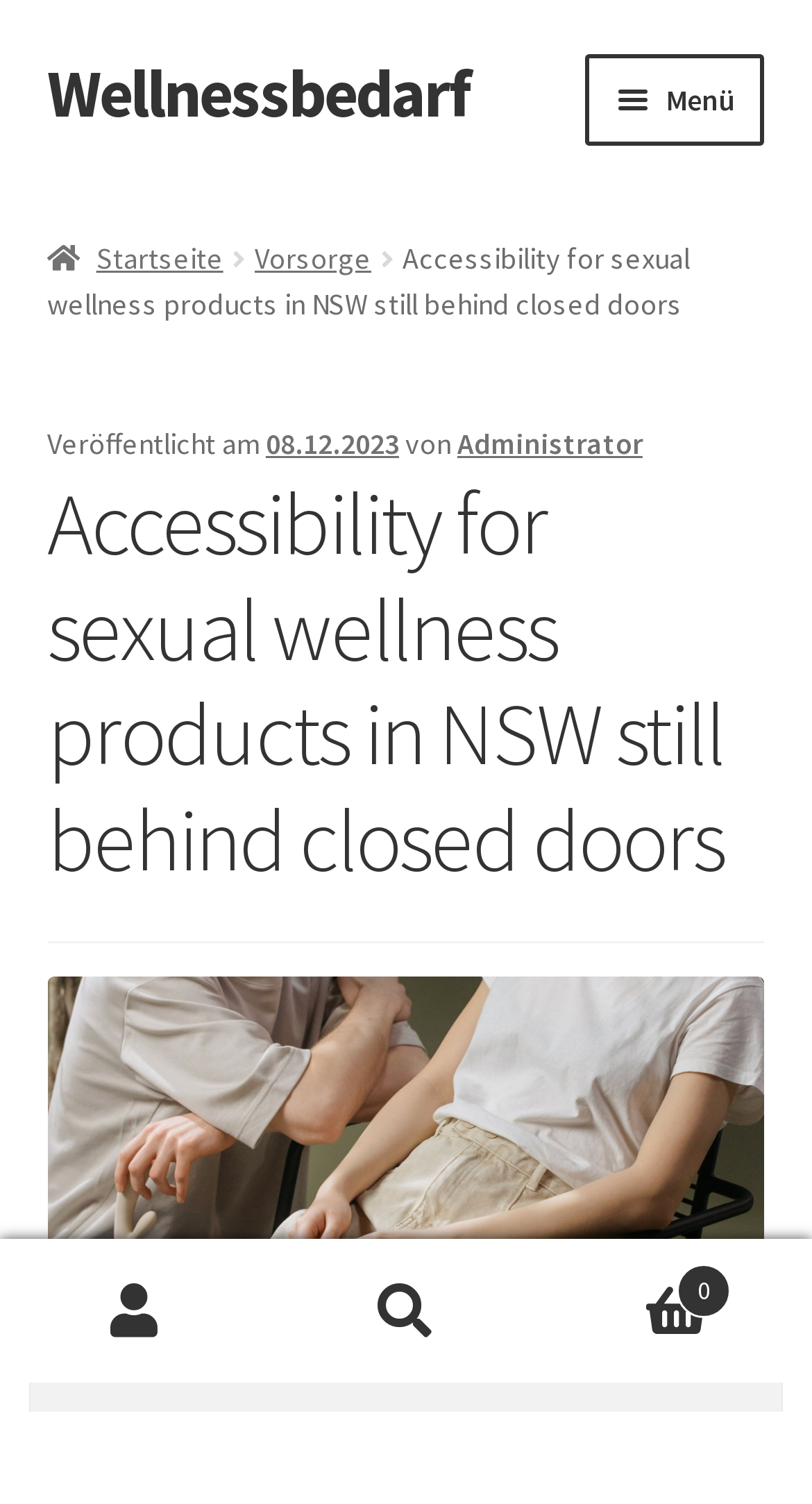Answer the question in a single word or phrase:
What is the date of the published article?

08.12.2023